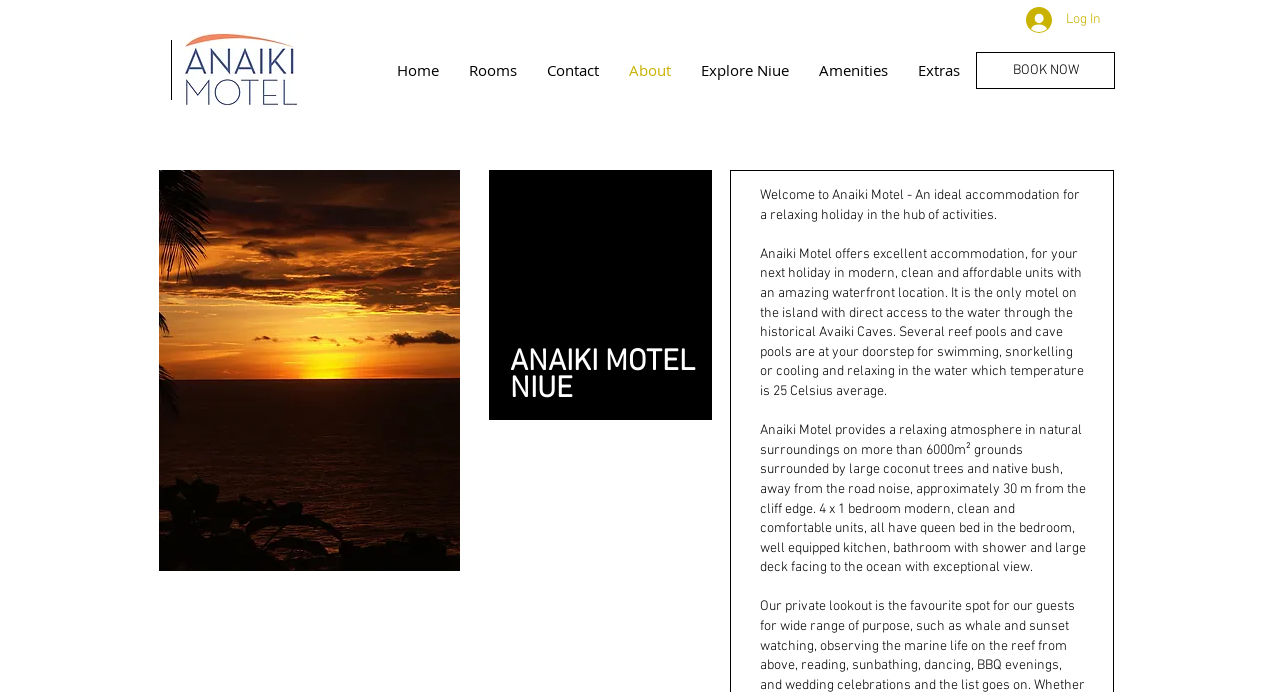Determine the bounding box coordinates (top-left x, top-left y, bottom-right x, bottom-right y) of the UI element described in the following text: Log In

[0.791, 0.001, 0.871, 0.056]